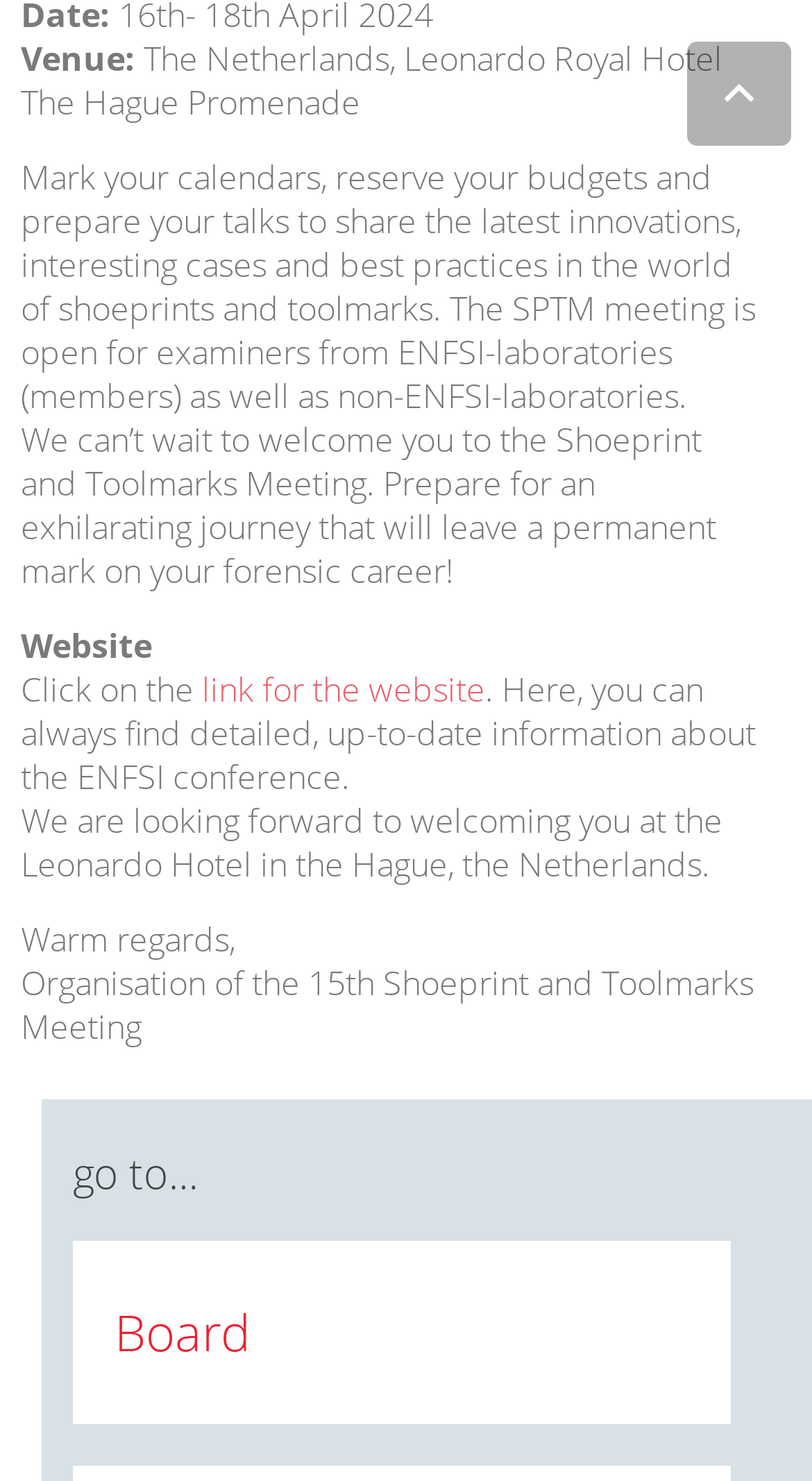Locate the bounding box coordinates of the element that needs to be clicked to carry out the instruction: "View Privacy Policy". The coordinates should be given as four float numbers ranging from 0 to 1, i.e., [left, top, right, bottom].

[0.455, 0.016, 0.645, 0.035]